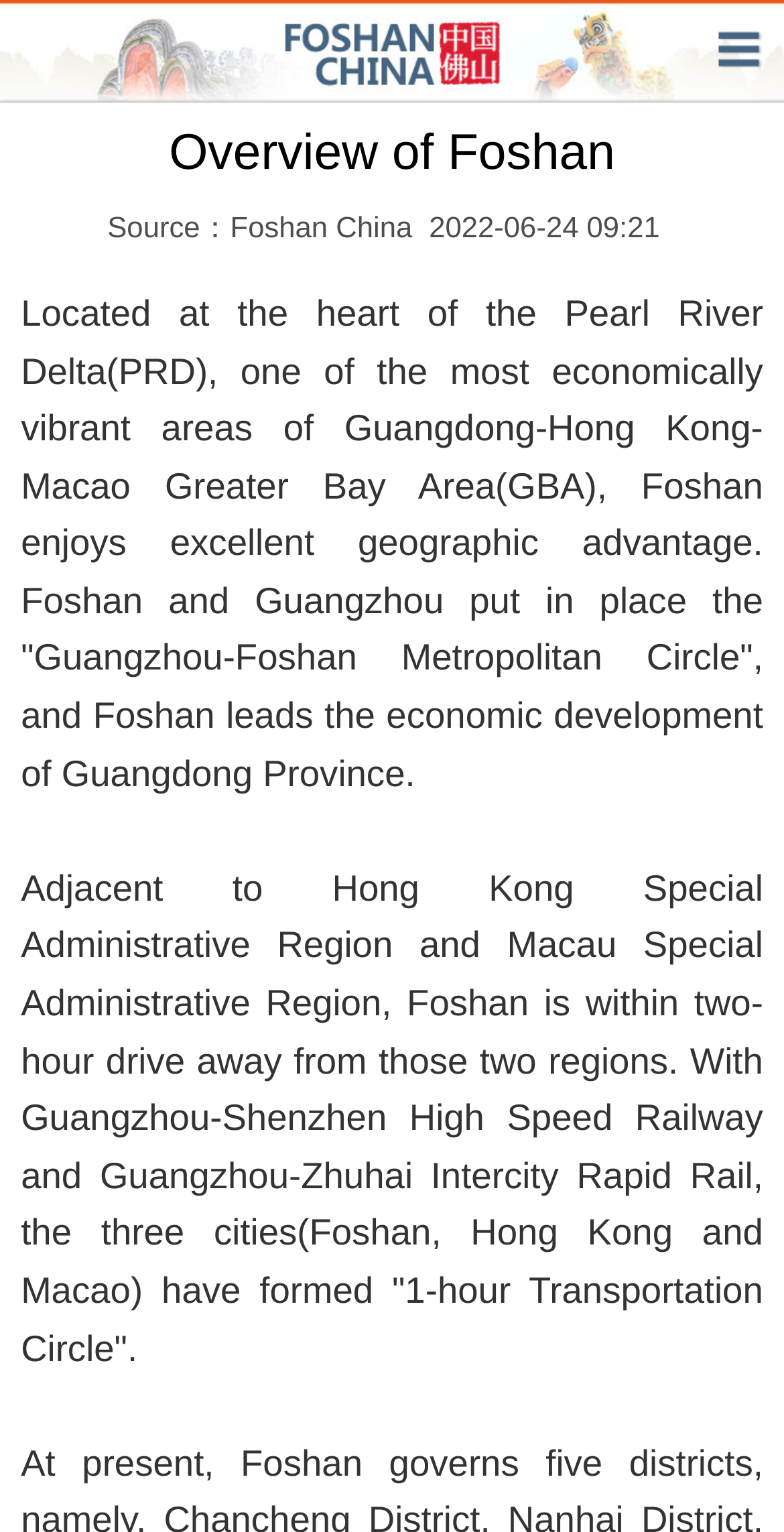Analyze the image and deliver a detailed answer to the question: What is the '1-hour Transportation Circle'?

According to the text, with Guangzhou-Shenzhen High Speed Railway and Guangzhou-Zhuhai Intercity Rapid Rail, the three cities (Foshan, Hong Kong, and Macao) have formed the '1-hour Transportation Circle'.